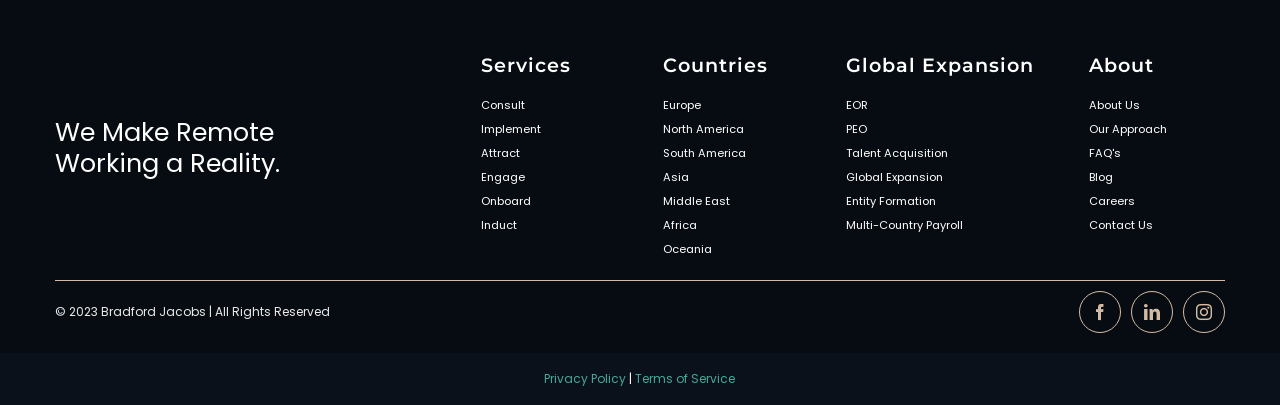What is the logo of the company?
Refer to the image and provide a one-word or short phrase answer.

Bradford Jacobs